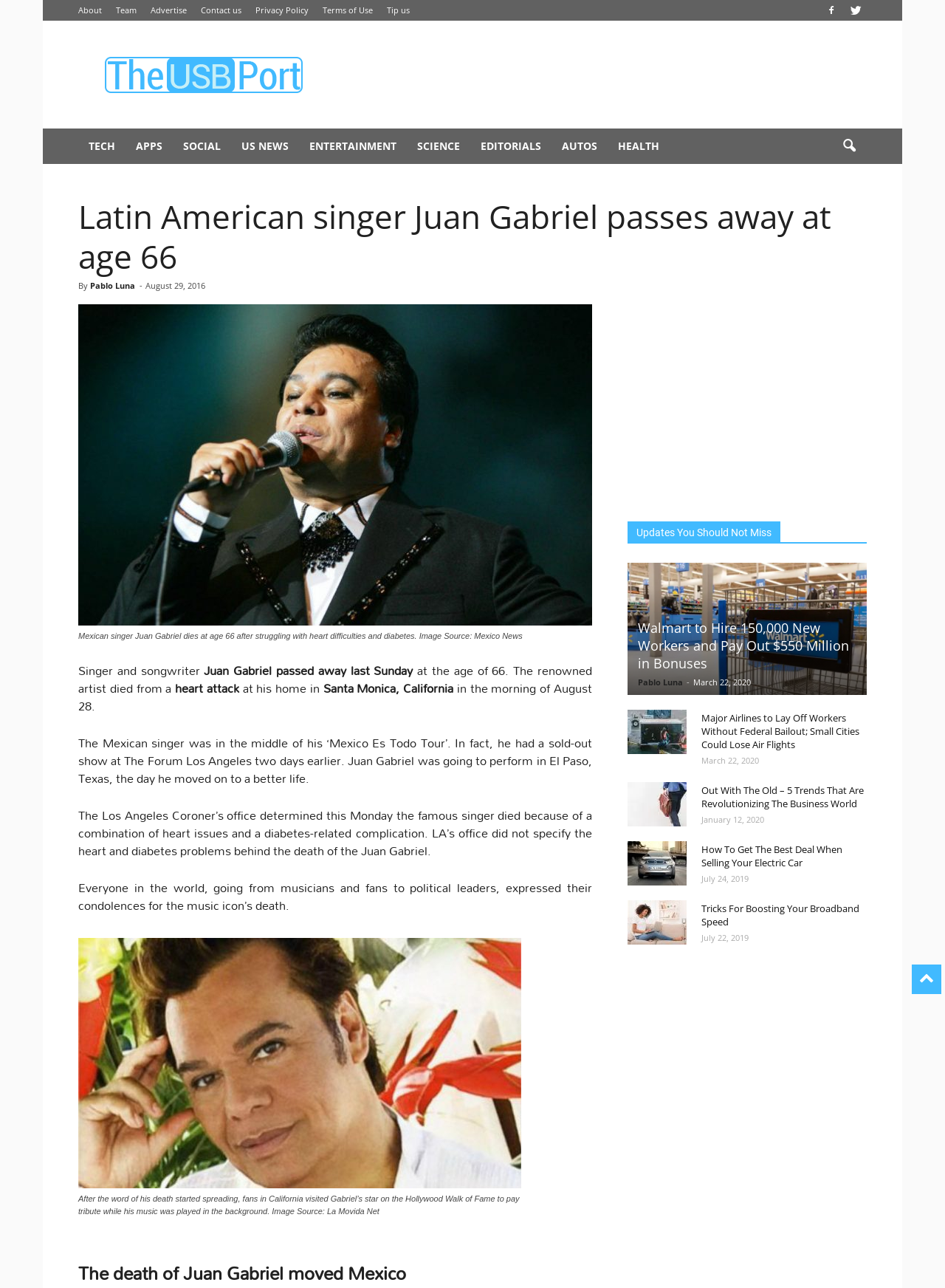Find the headline of the webpage and generate its text content.

Latin American singer Juan Gabriel passes away at age 66